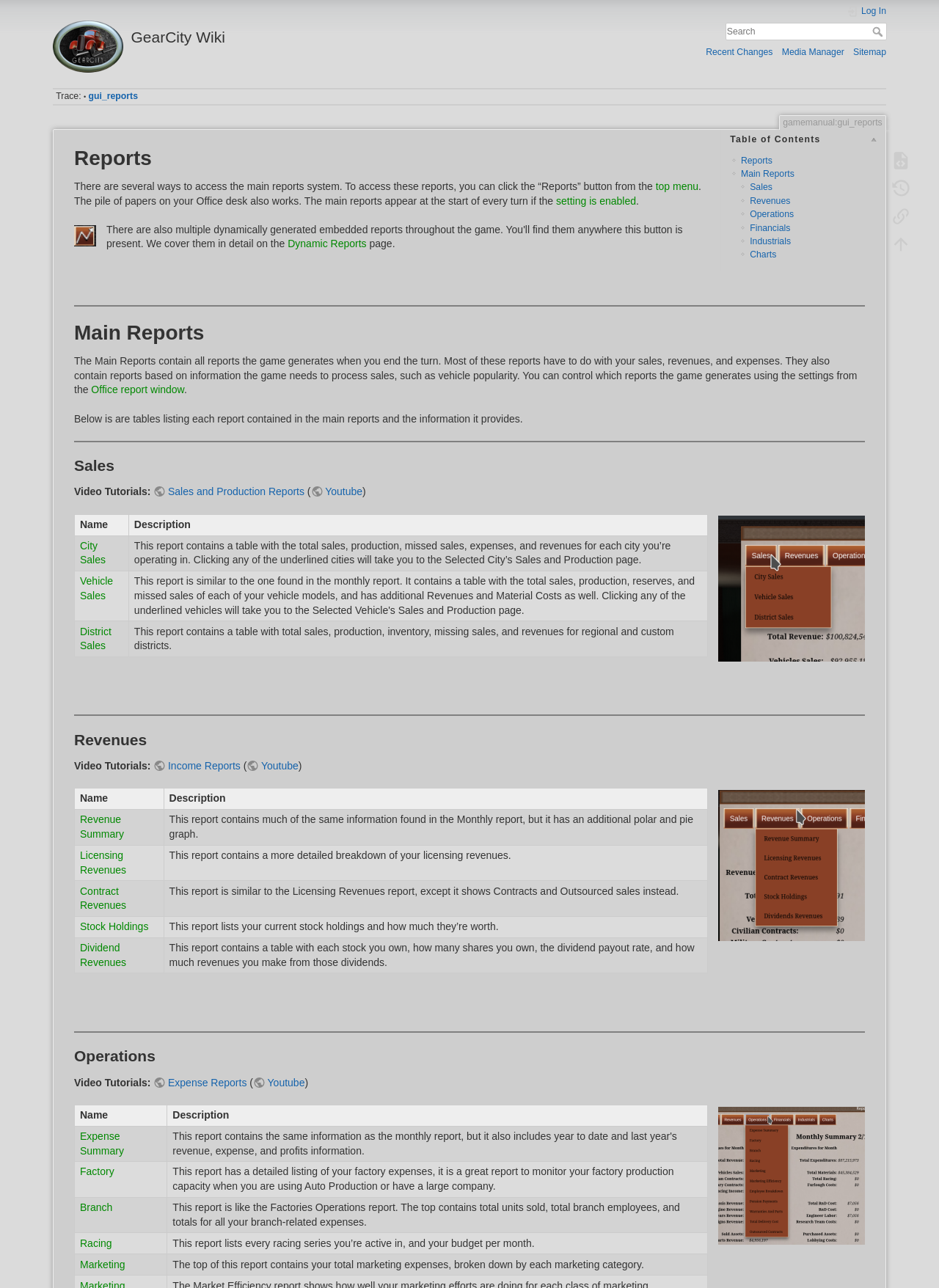Give a concise answer using one word or a phrase to the following question:
What is the purpose of the 'Search' button?

To search the wiki